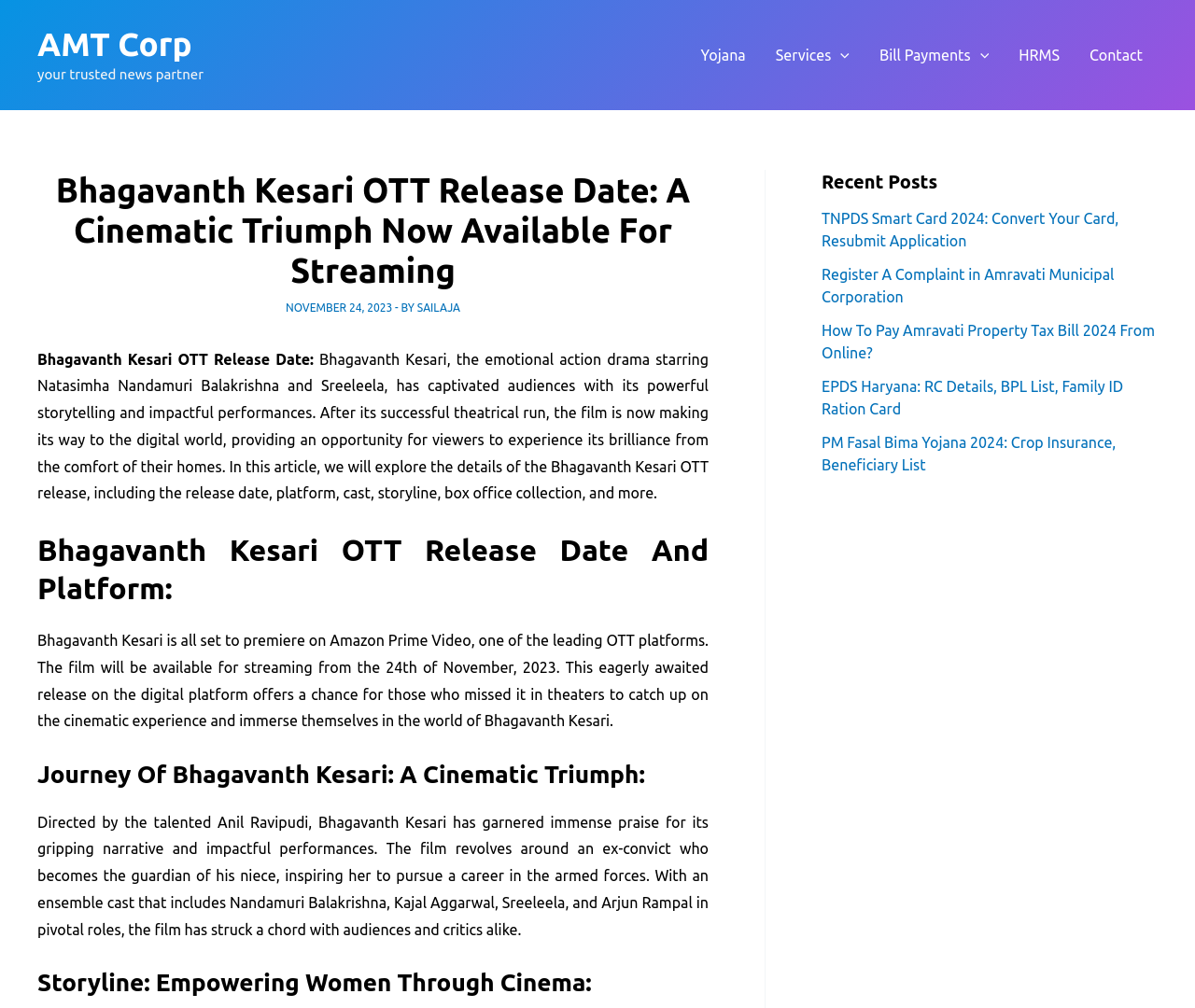Identify the bounding box coordinates for the element you need to click to achieve the following task: "Toggle the 'Services Menu'". Provide the bounding box coordinates as four float numbers between 0 and 1, in the form [left, top, right, bottom].

[0.637, 0.013, 0.723, 0.096]